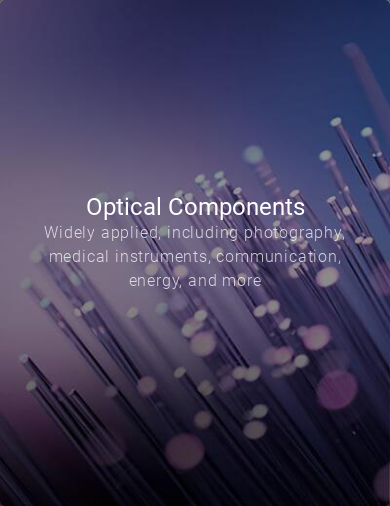Please provide a brief answer to the question using only one word or phrase: 
What is the orientation of the elements in the foreground?

Vertical